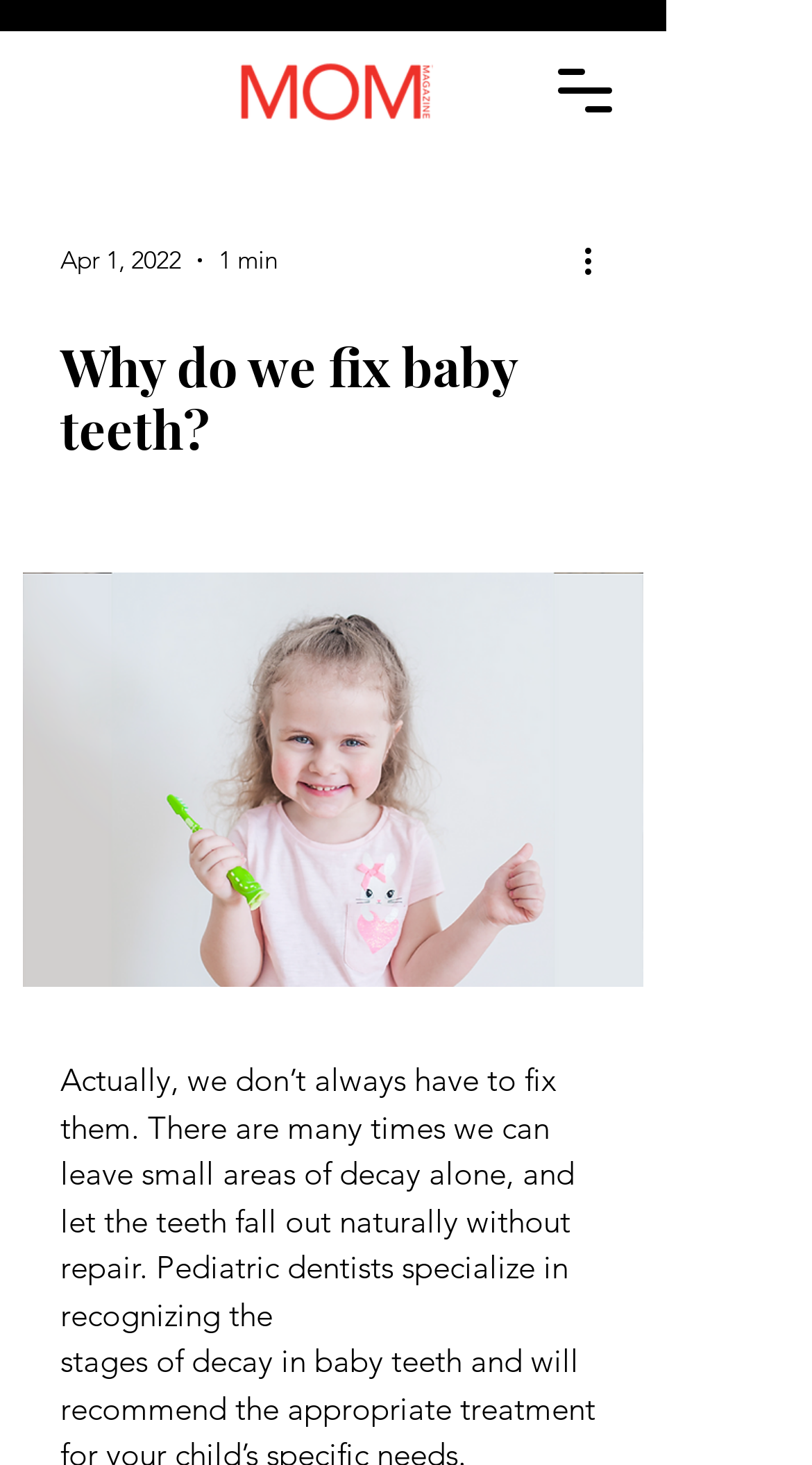How long does it take to read the content?
Using the image as a reference, answer the question with a short word or phrase.

1 min